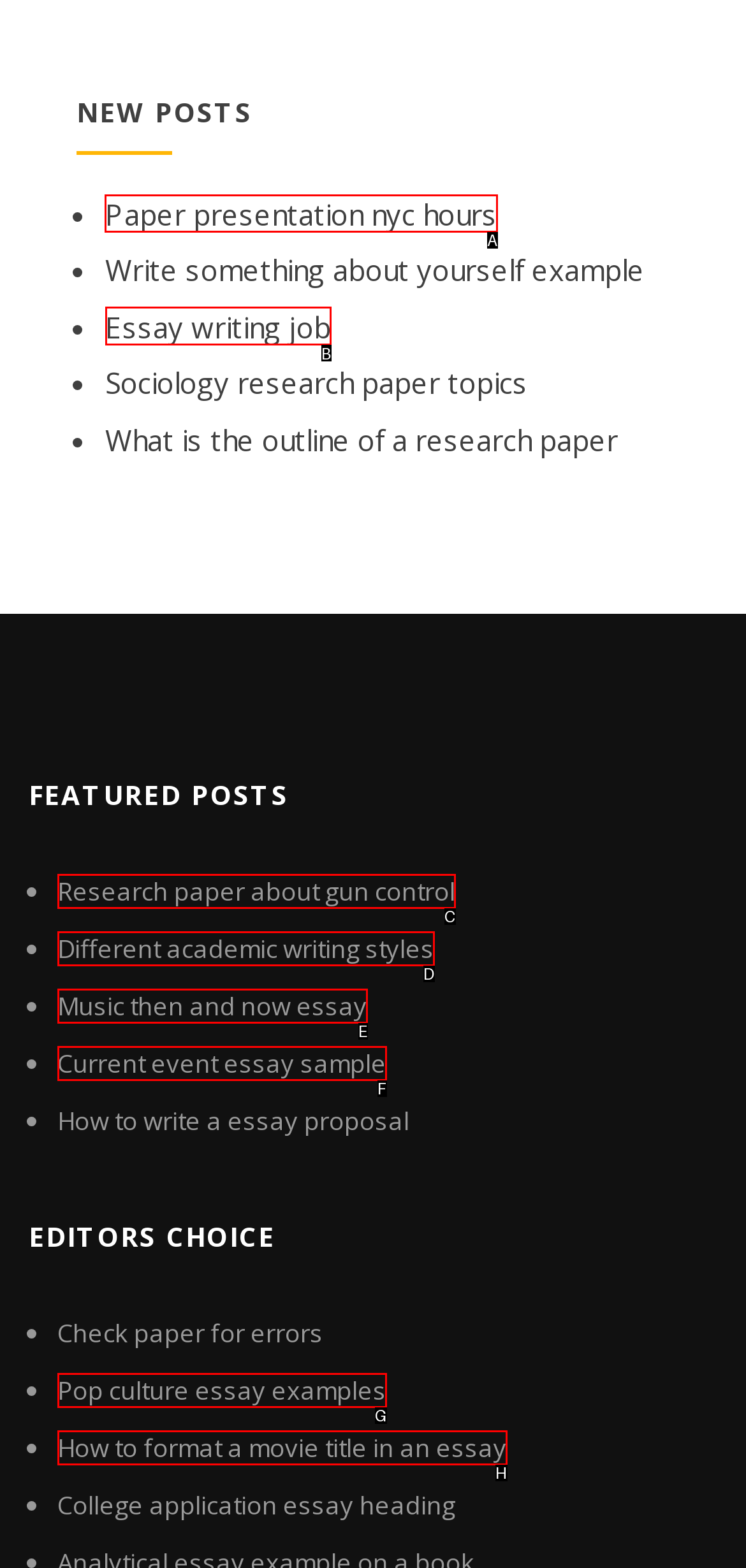Identify the letter of the UI element you need to select to accomplish the task: View paper presentation nyc hours.
Respond with the option's letter from the given choices directly.

A